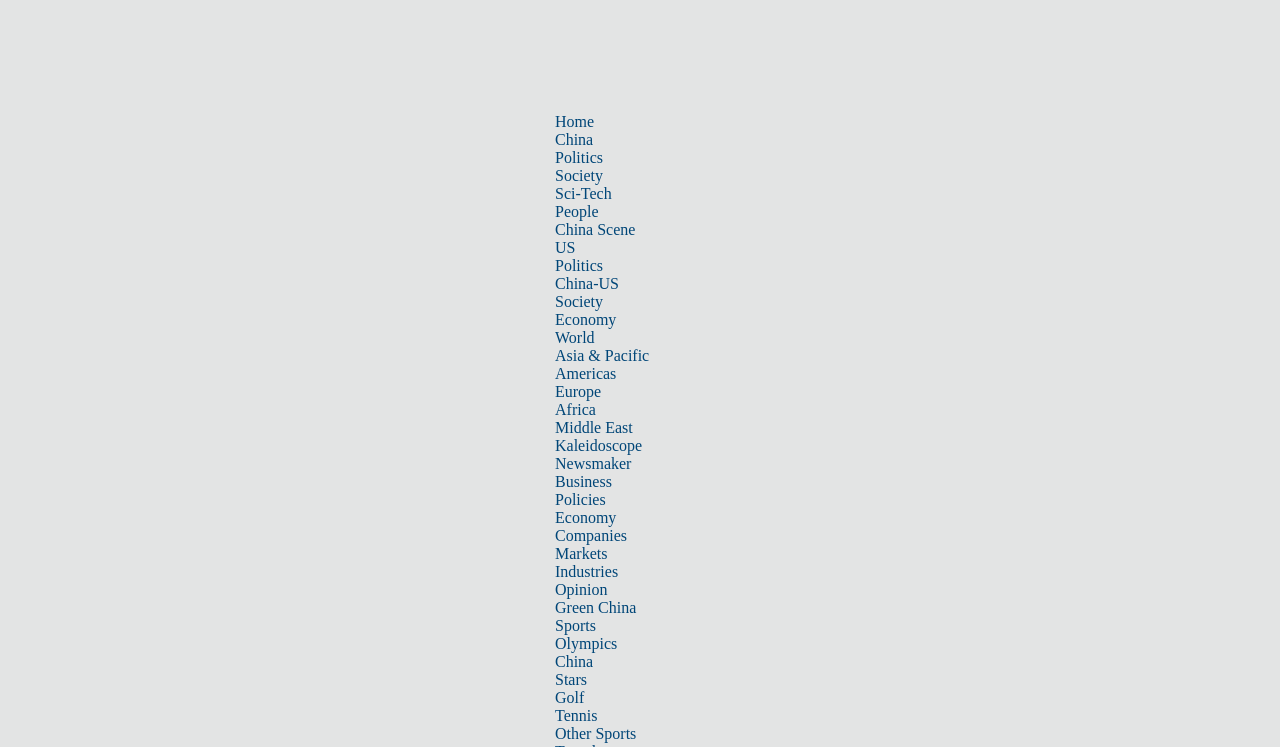Bounding box coordinates should be provided in the format (top-left x, top-left y, bottom-right x, bottom-right y) with all values between 0 and 1. Identify the bounding box for this UI element: Economy

[0.434, 0.416, 0.482, 0.439]